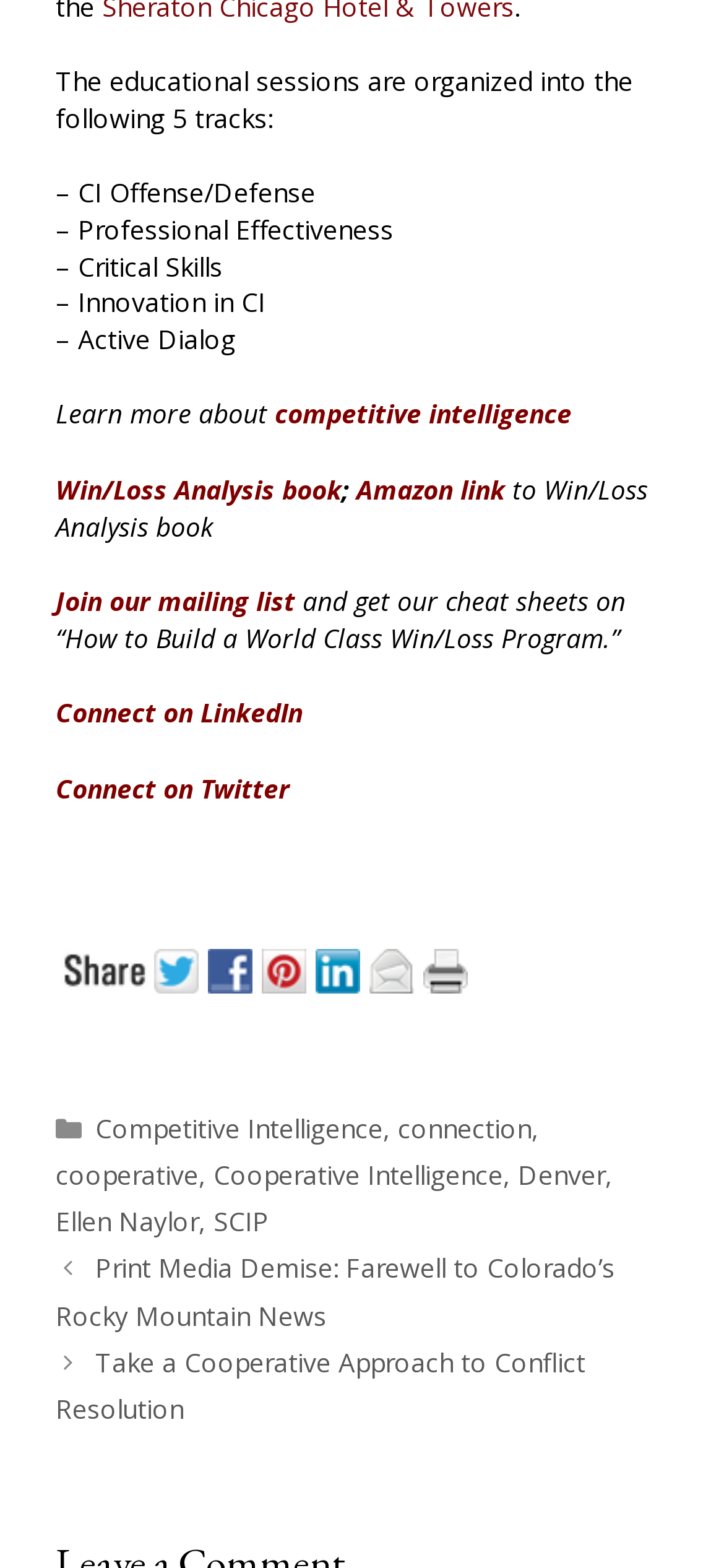Identify the bounding box coordinates of the section that should be clicked to achieve the task described: "Join the mailing list".

[0.077, 0.372, 0.408, 0.395]